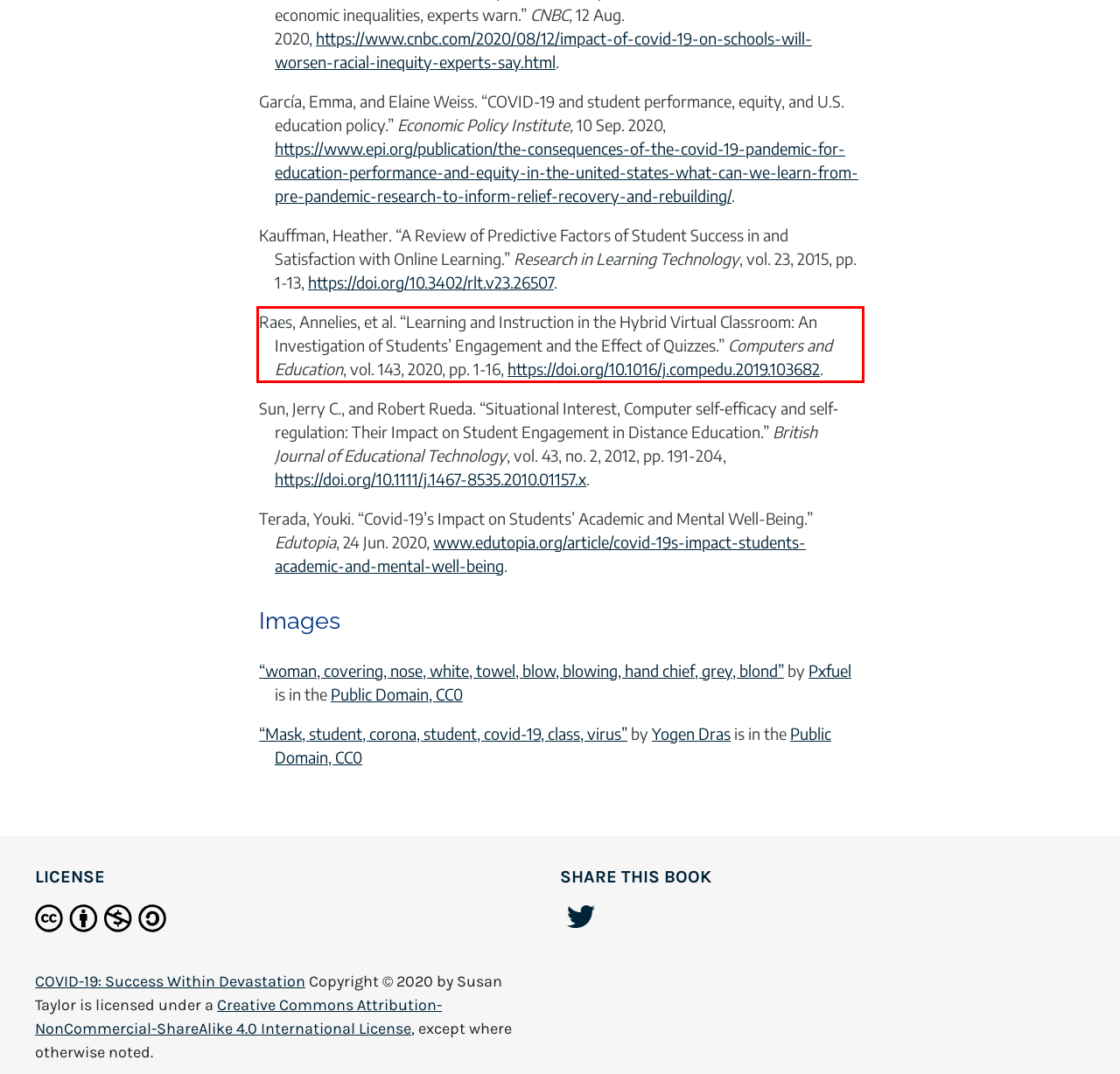Please identify and extract the text from the UI element that is surrounded by a red bounding box in the provided webpage screenshot.

Raes, Annelies, et al. “Learning and Instruction in the Hybrid Virtual Classroom: An Investigation of Students’ Engagement and the Effect of Quizzes.” Computers and Education, vol. 143, 2020, pp. 1-16, https://doi.org/10.1016/j.compedu.2019.103682.